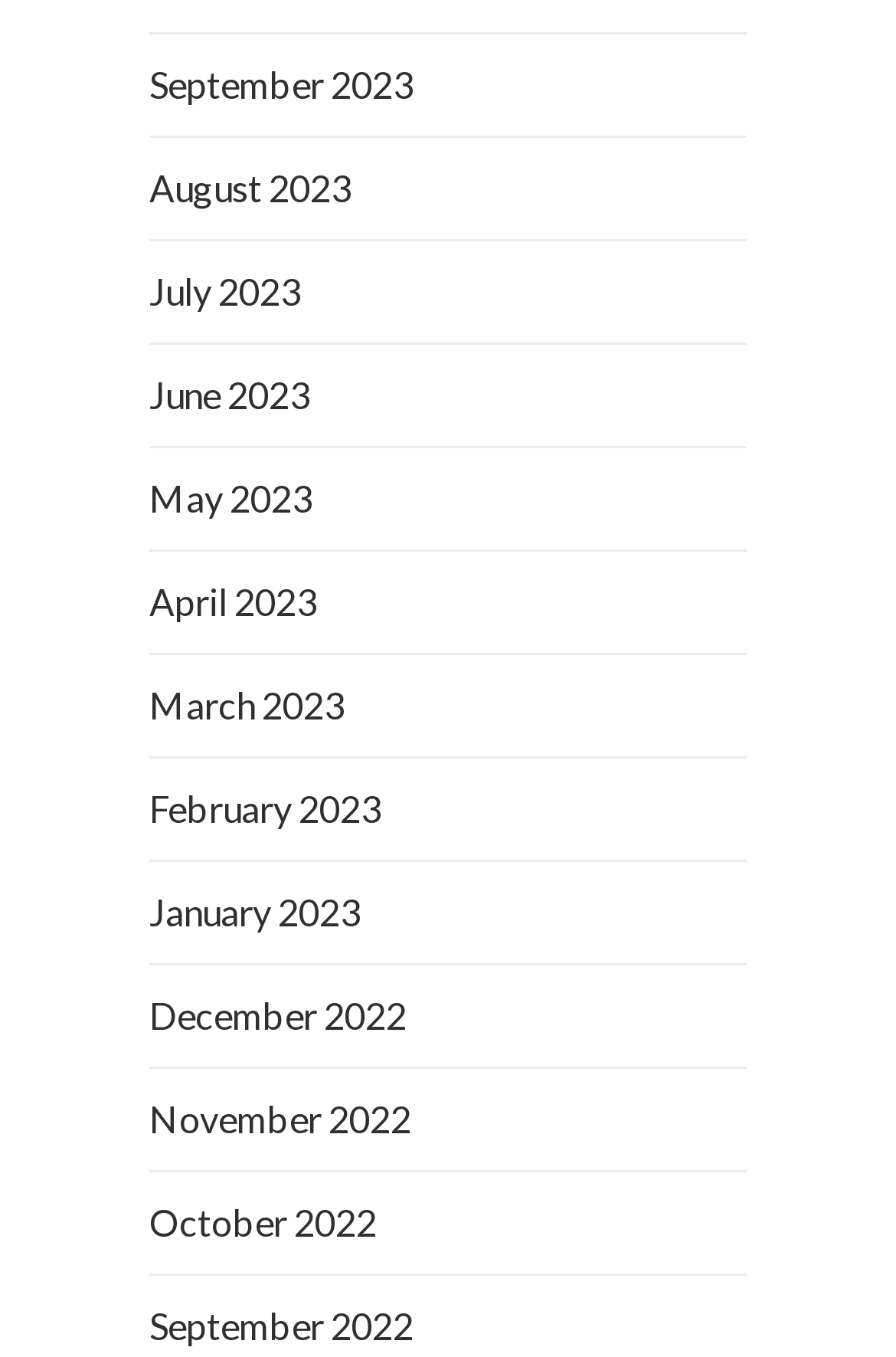Refer to the image and offer a detailed explanation in response to the question: What is the position of the link 'June 2023' in the list?

I can count the links in the list and see that the link 'June 2023' is the 4th link, following the links 'September 2023', 'August 2023', and 'July 2023'.